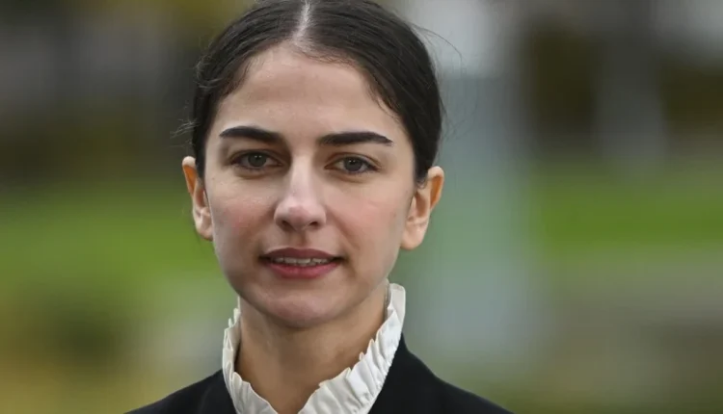Offer a detailed explanation of what is depicted in the image.

The image features Romina Poumokhtari, who has recently been appointed as Sweden's youngest-ever minister at just 26 years old. She is clad in a dark blazer with a distinctive white ruffled collar, exuding a sense of professionalism and youthful enthusiasm. Her expression is confident and poised, reflecting her significant role in the government as the Climate and Environment Minister. The backdrop appears blurred, emphasizing her presence while hinting at a natural setting. This image accompanies an article discussing her groundbreaking appointment and the implications it has for Sweden's political landscape, particularly highlighting her Iranian heritage.